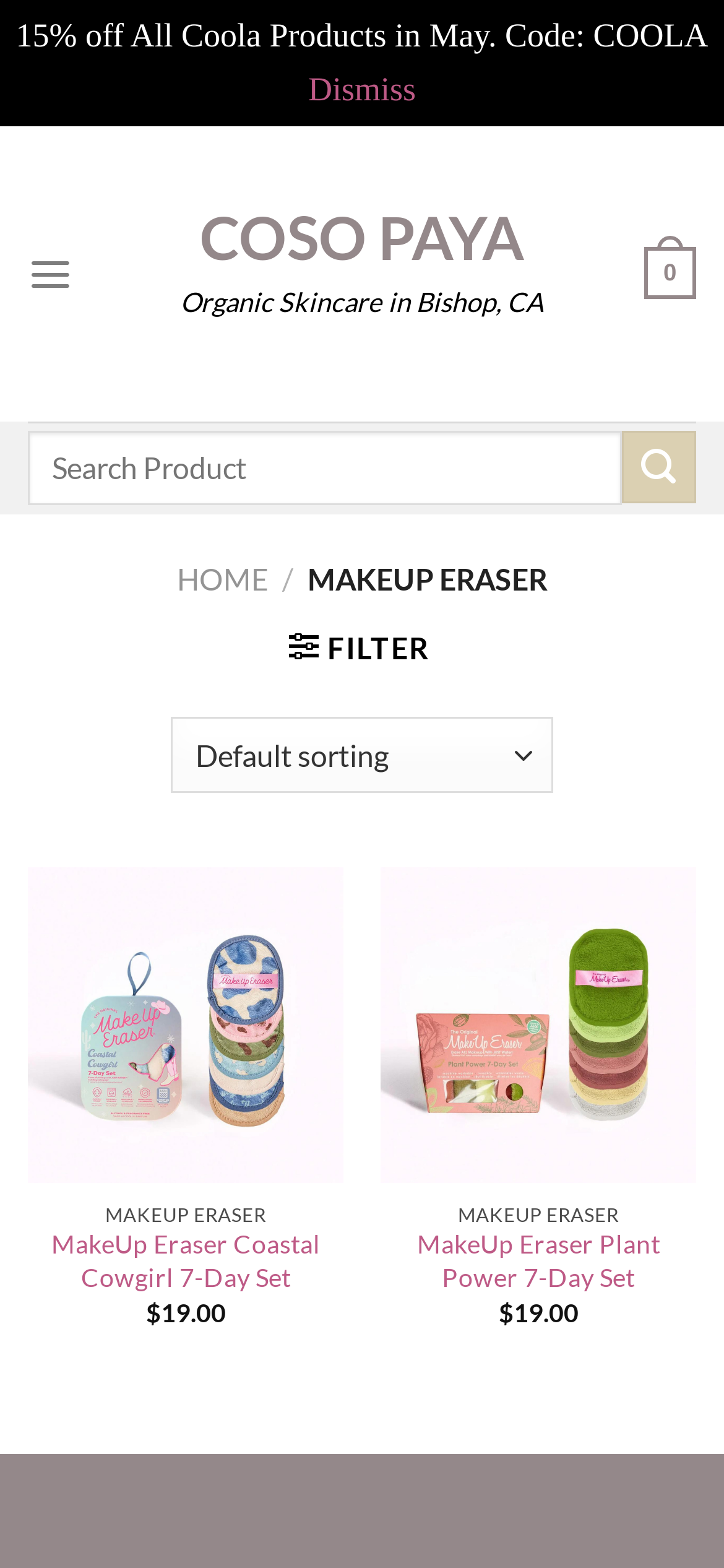Please identify the bounding box coordinates of the element that needs to be clicked to perform the following instruction: "Filter products".

[0.399, 0.401, 0.593, 0.424]